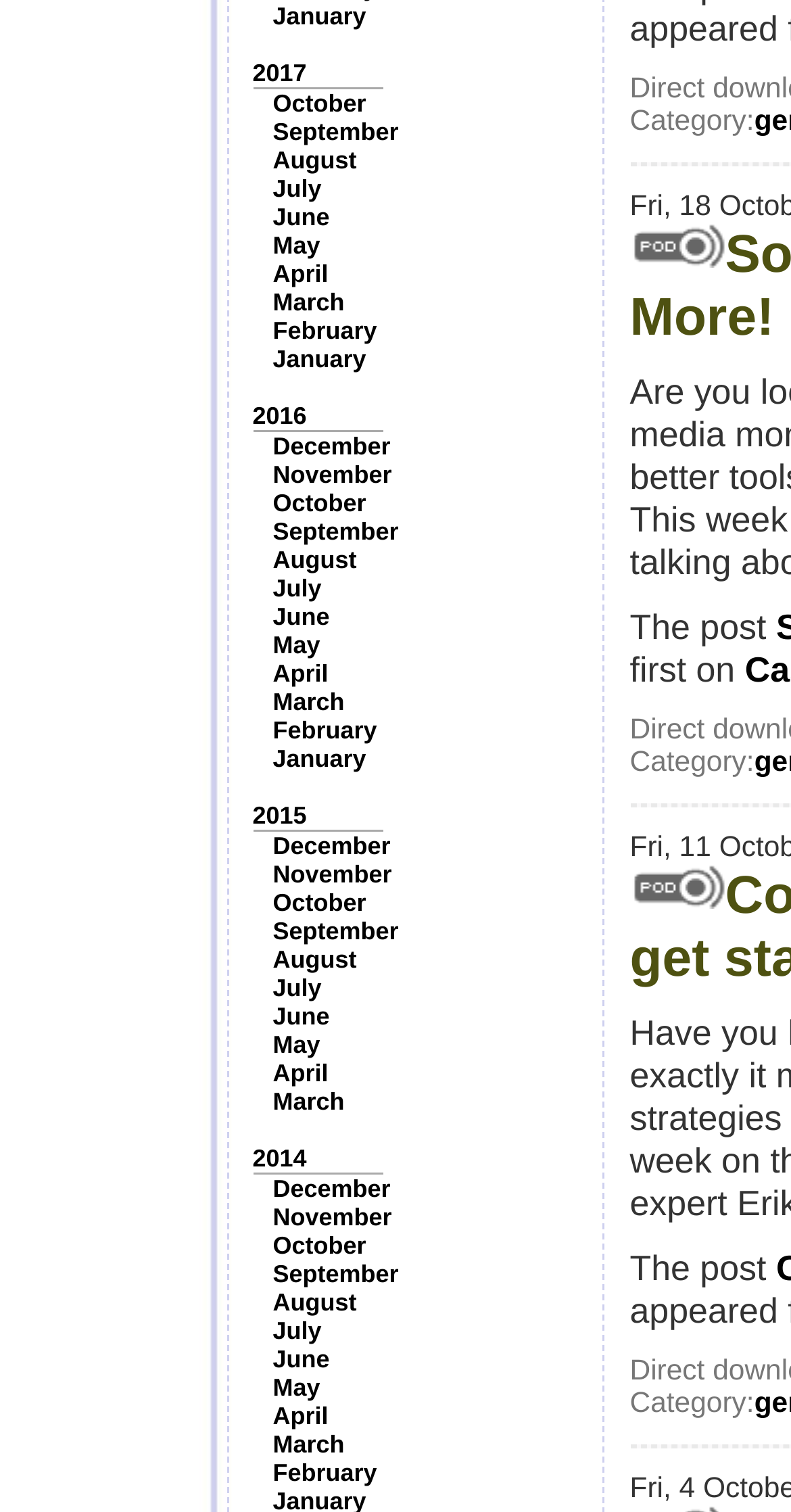Highlight the bounding box coordinates of the element that should be clicked to carry out the following instruction: "Click on Category:". The coordinates must be given as four float numbers ranging from 0 to 1, i.e., [left, top, right, bottom].

[0.796, 0.07, 0.954, 0.091]